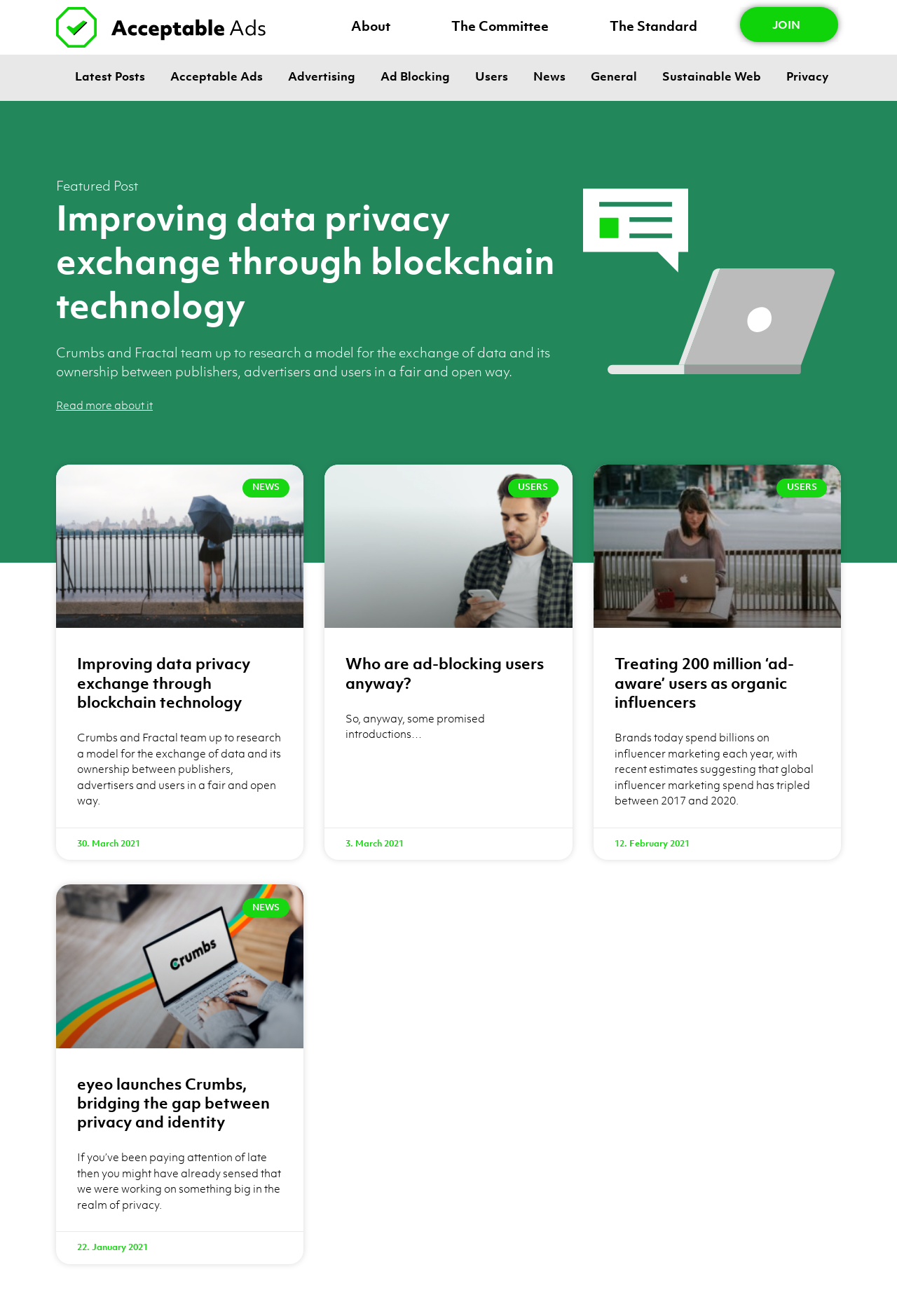Use a single word or phrase to answer the question:
What is the category of the second article?

Users